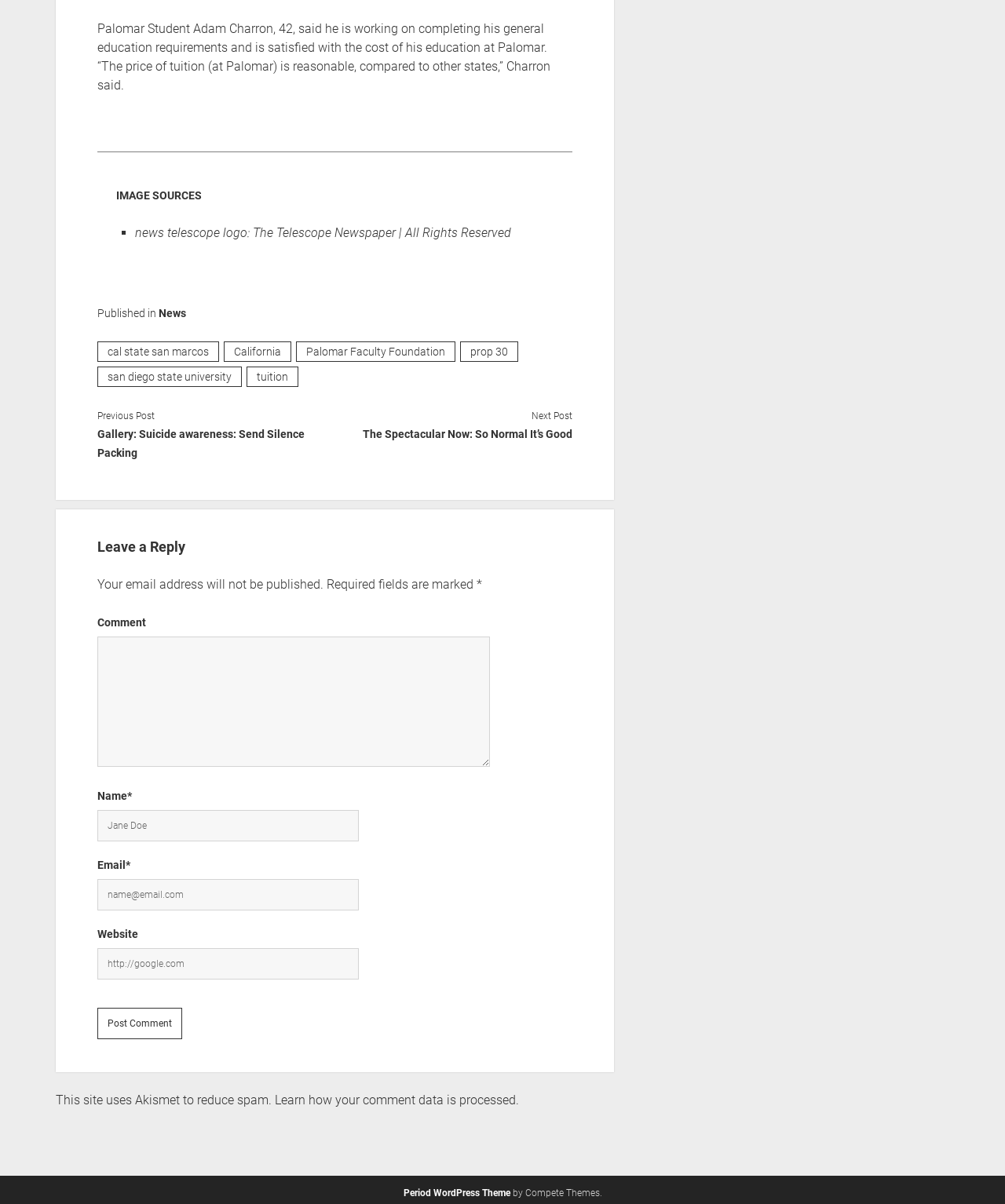Based on the element description prop 30, identify the bounding box coordinates for the UI element. The coordinates should be in the format (top-left x, top-left y, bottom-right x, bottom-right y) and within the 0 to 1 range.

[0.458, 0.28, 0.516, 0.297]